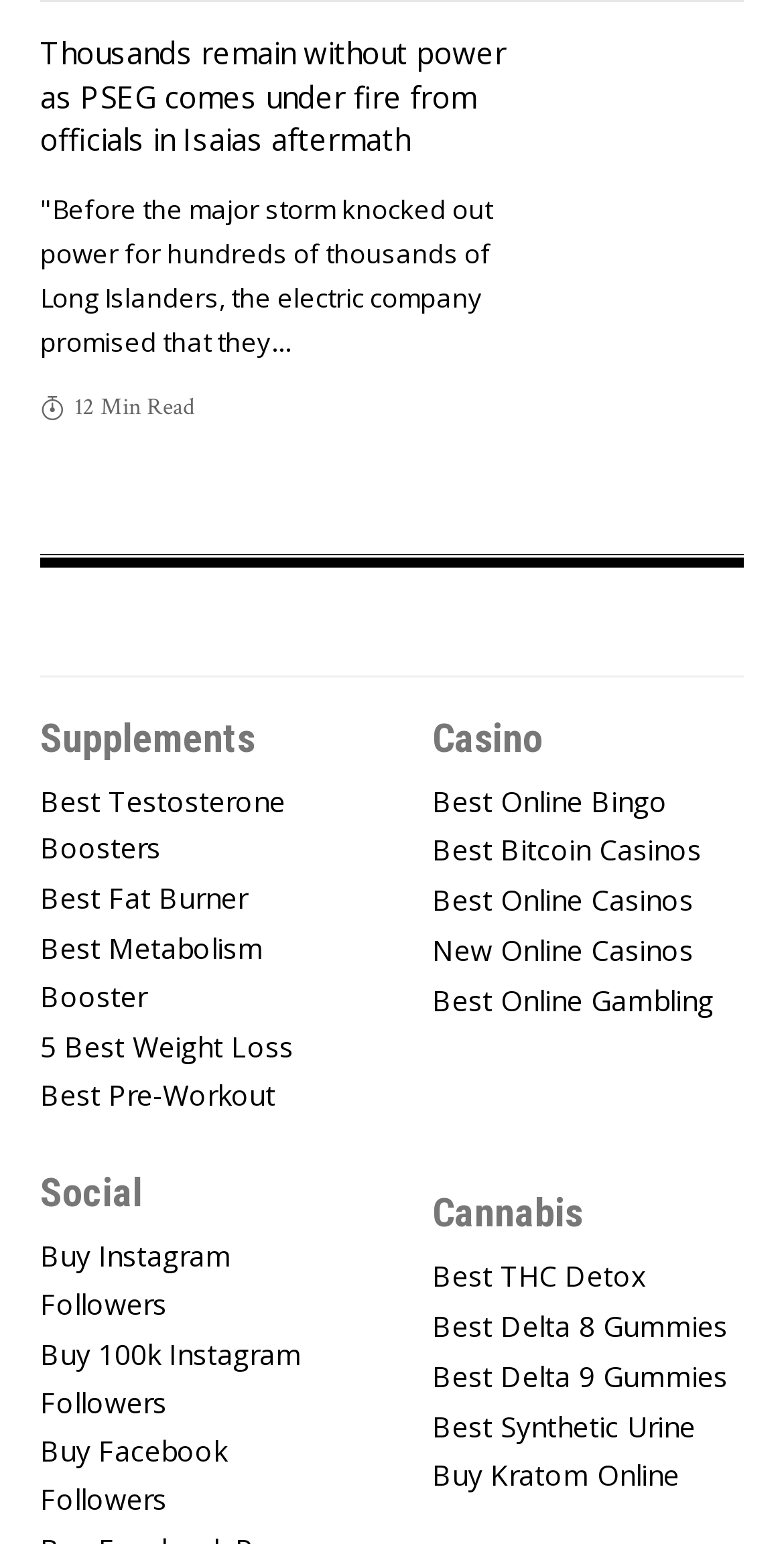Please determine the bounding box coordinates of the element to click on in order to accomplish the following task: "Visit The Island Now website". Ensure the coordinates are four float numbers ranging from 0 to 1, i.e., [left, top, right, bottom].

[0.051, 0.388, 0.564, 0.414]